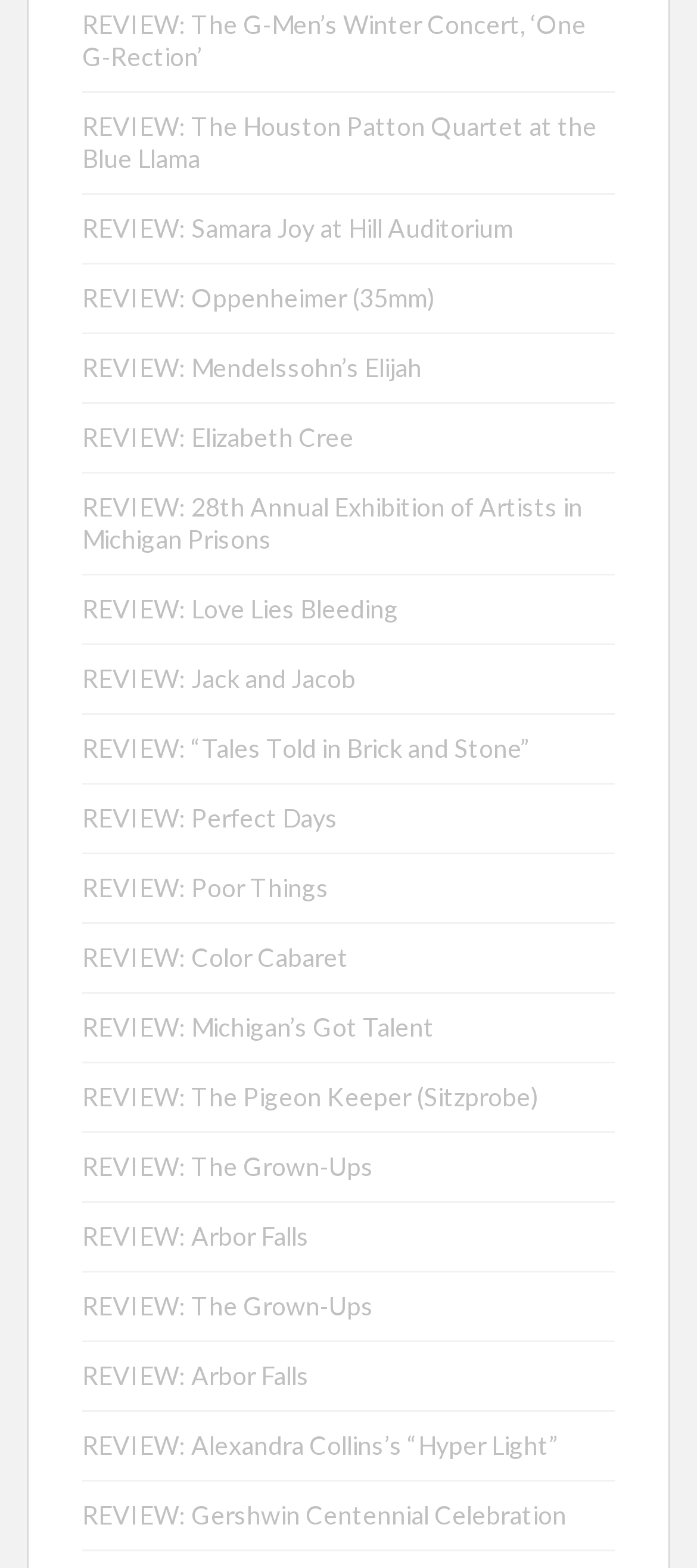What is the common prefix of all review titles?
Please answer the question with as much detail and depth as you can.

I observed that all link elements on the webpage have 'REVIEW:' as a prefix in their text, indicating that it is a common prefix of all review titles.